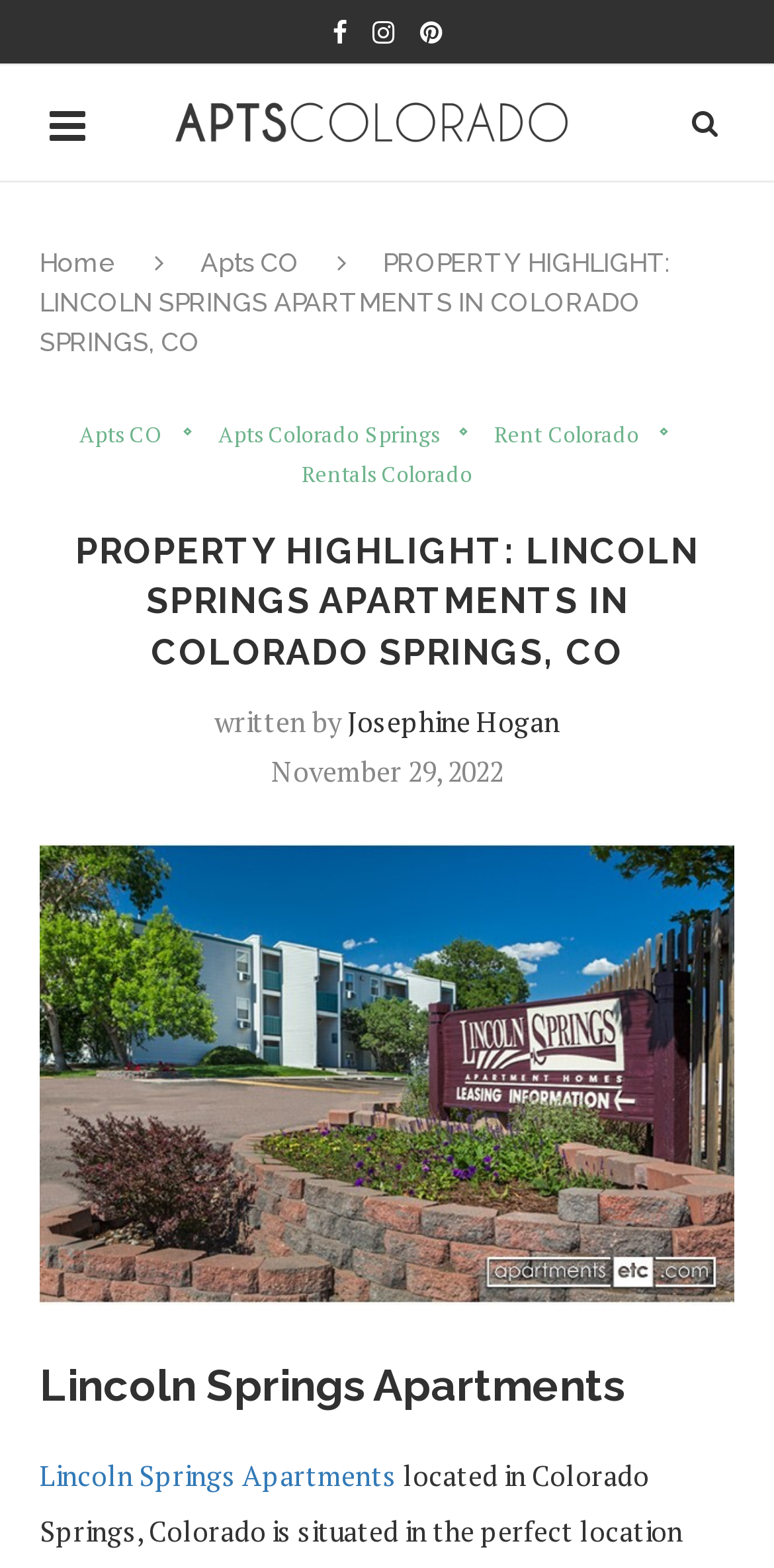Kindly determine the bounding box coordinates for the area that needs to be clicked to execute this instruction: "Read the article by Josephine Hogan".

[0.449, 0.448, 0.723, 0.472]